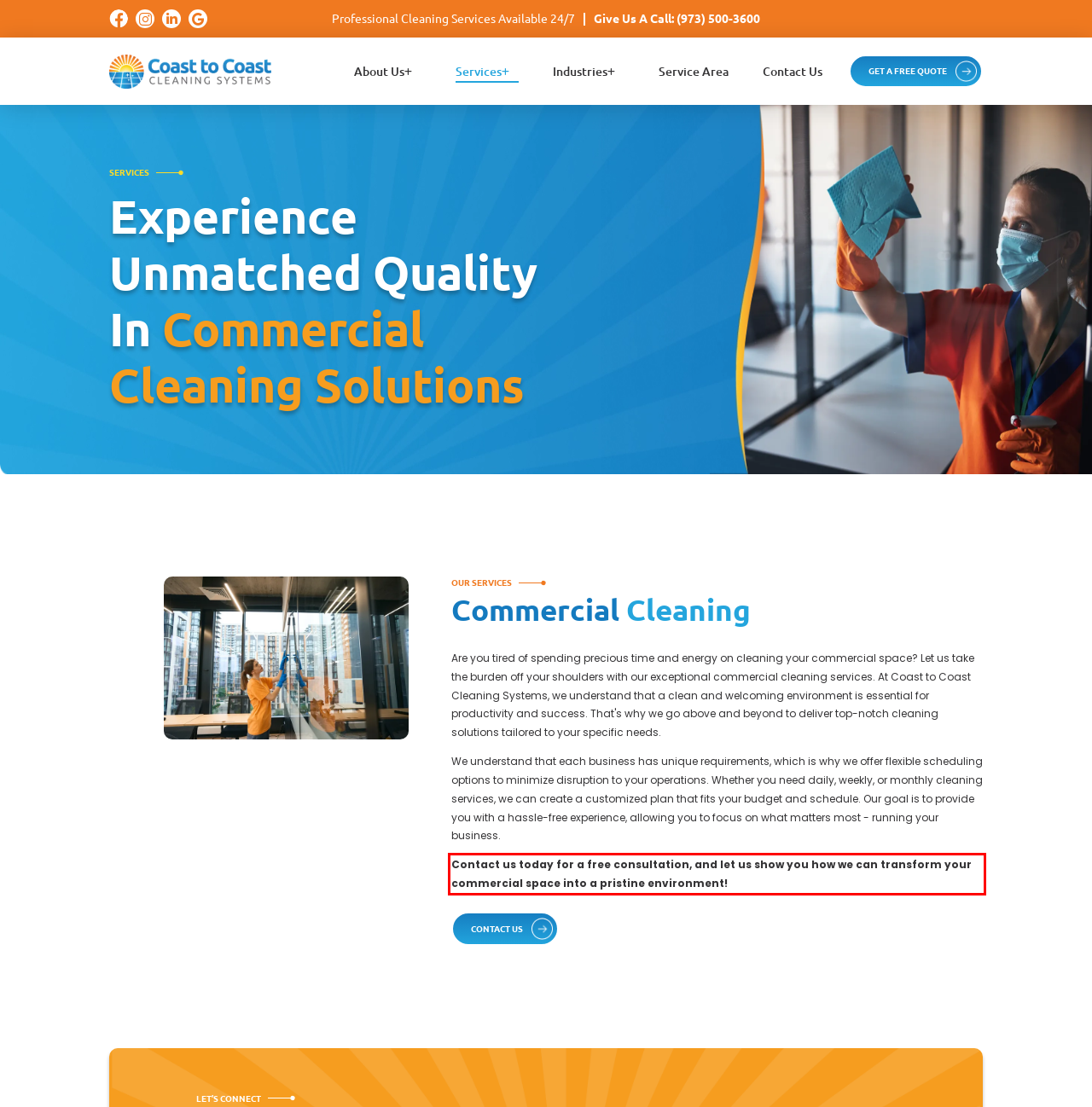Analyze the screenshot of the webpage that features a red bounding box and recognize the text content enclosed within this red bounding box.

Contact us today for a free consultation, and let us show you how we can transform your commercial space into a pristine environment!